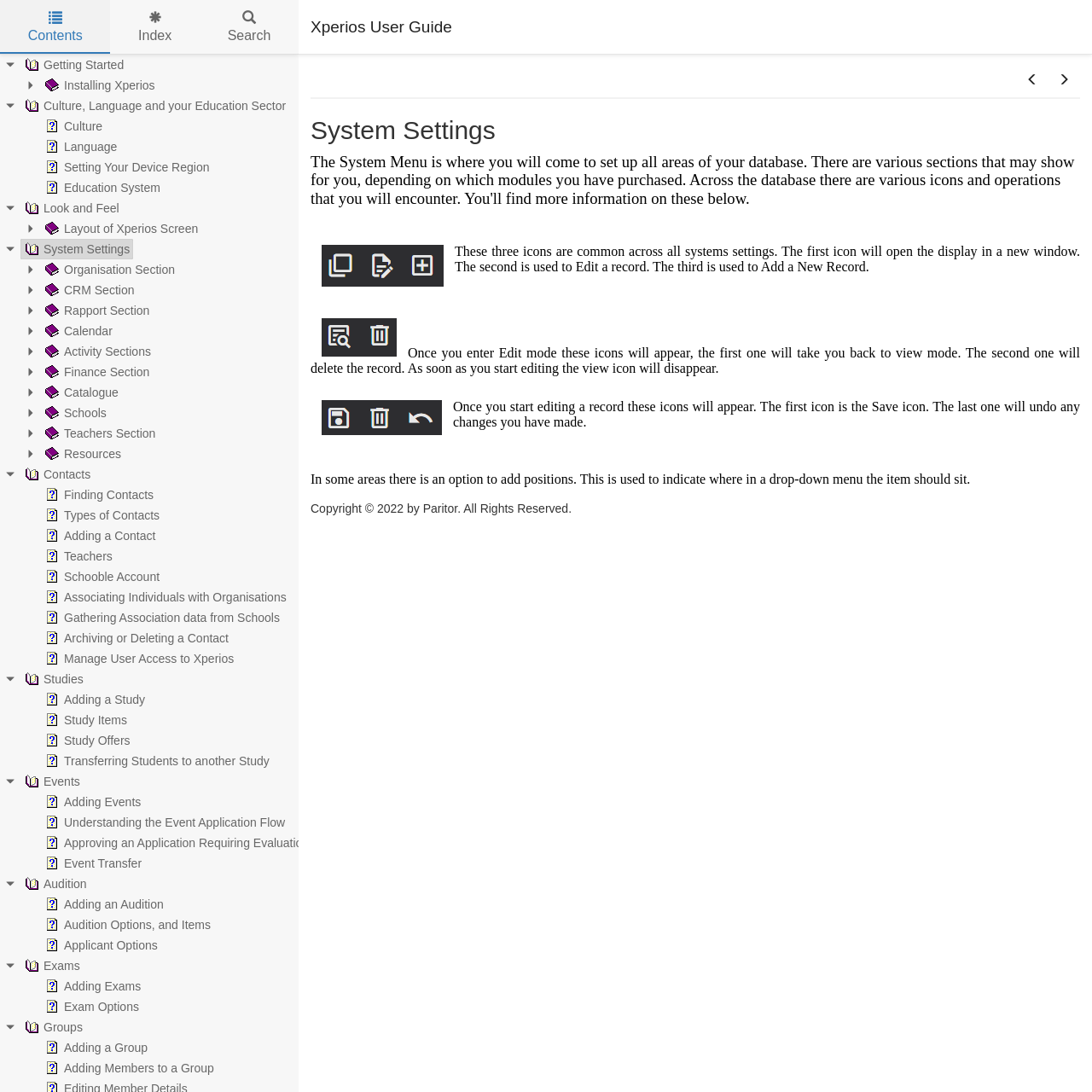Give a one-word or short phrase answer to this question: 
What is the copyright year mentioned at the bottom of the page?

2022